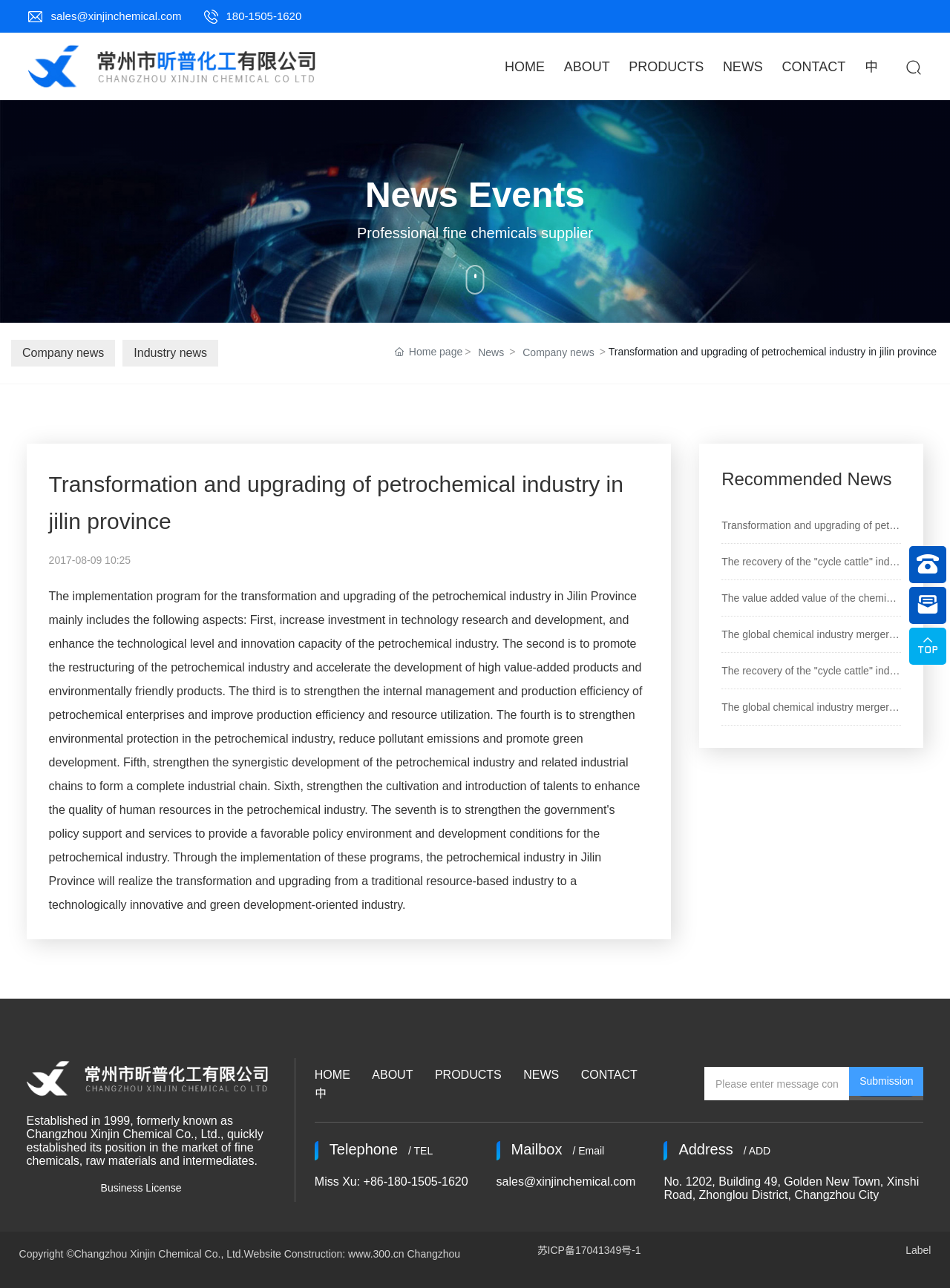Bounding box coordinates should be in the format (top-left x, top-left y, bottom-right x, bottom-right y) and all values should be floating point numbers between 0 and 1. Determine the bounding box coordinate for the UI element described as: alt="Xinjin Chemical" title="Xinjin Chemical"

[0.028, 0.832, 0.29, 0.841]